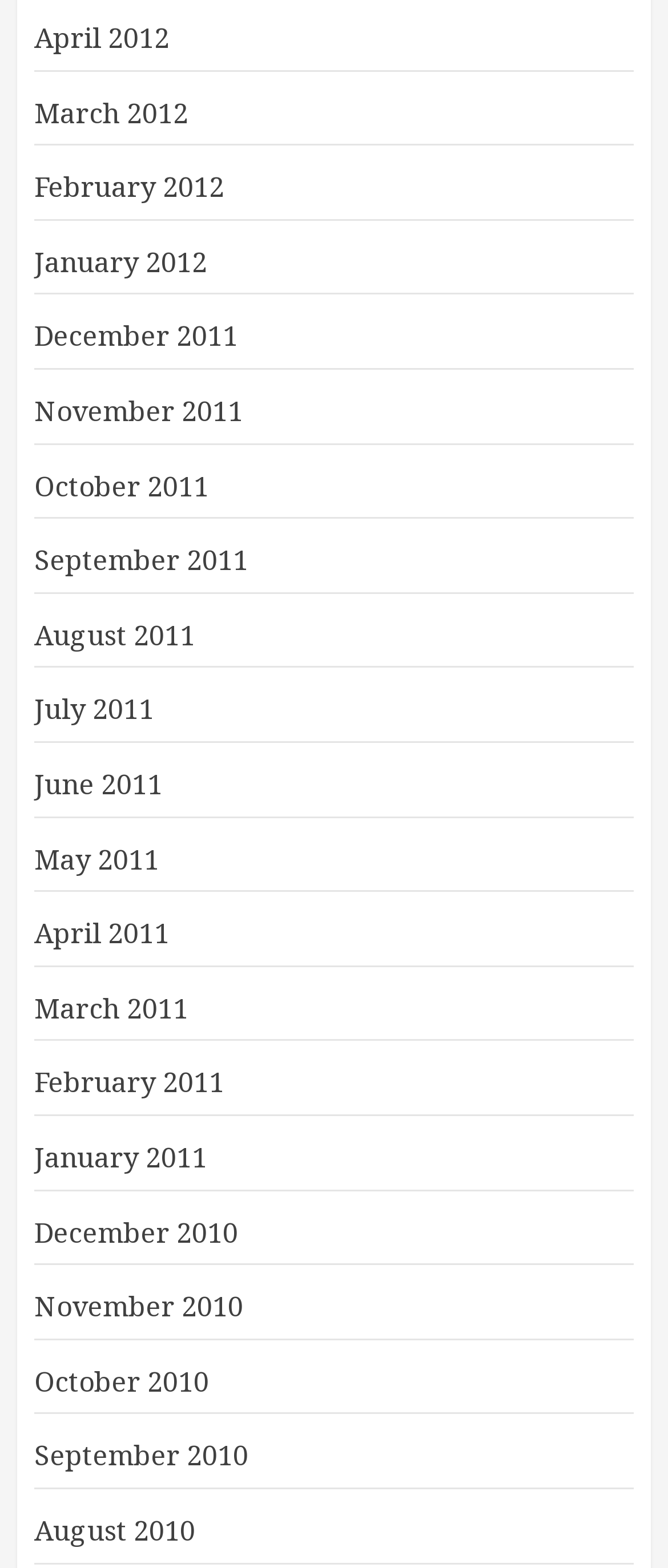What is the earliest month listed?
Refer to the screenshot and respond with a concise word or phrase.

August 2010